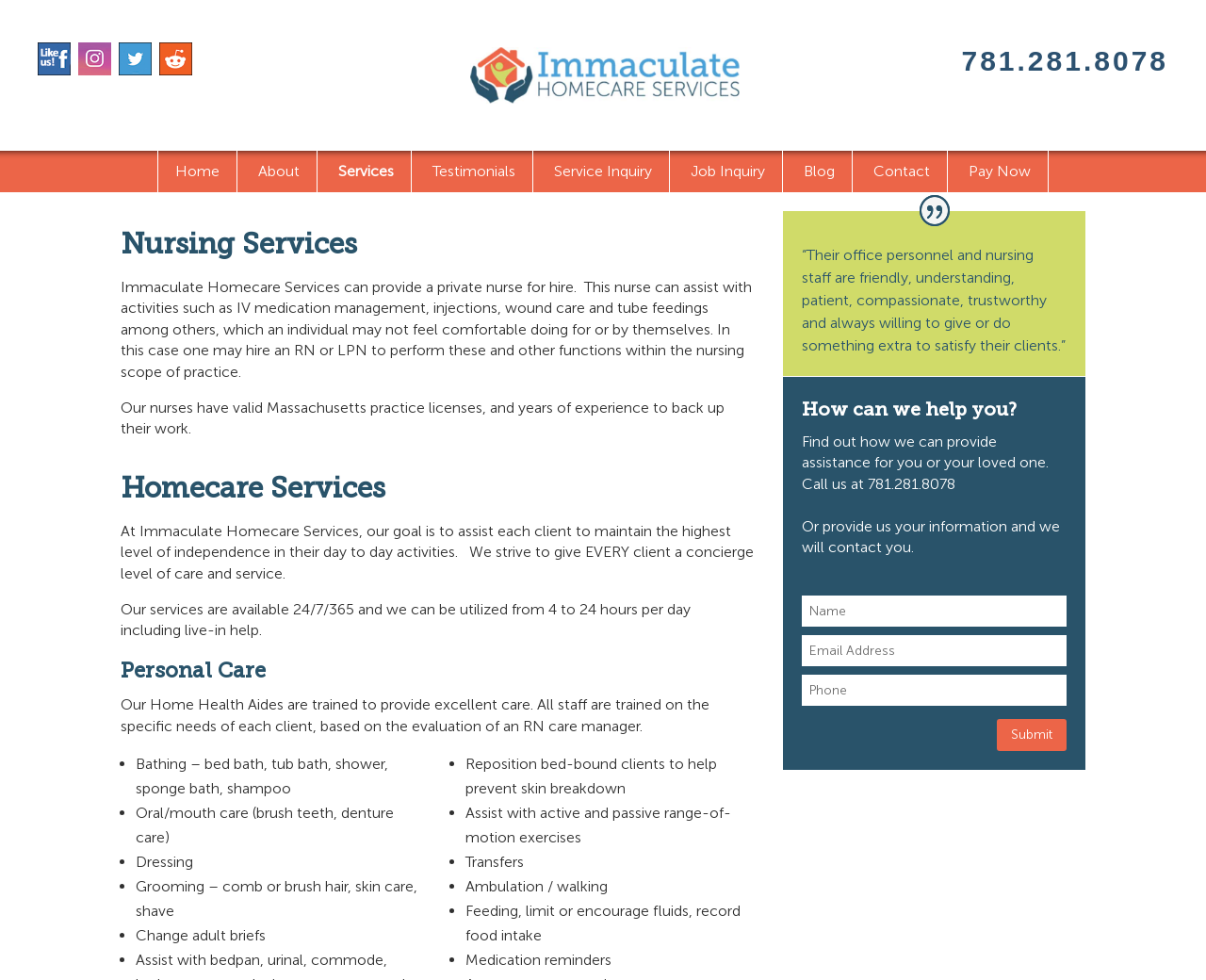Locate the bounding box coordinates of the element to click to perform the following action: 'Click TRY NOW'. The coordinates should be given as four float values between 0 and 1, in the form of [left, top, right, bottom].

None